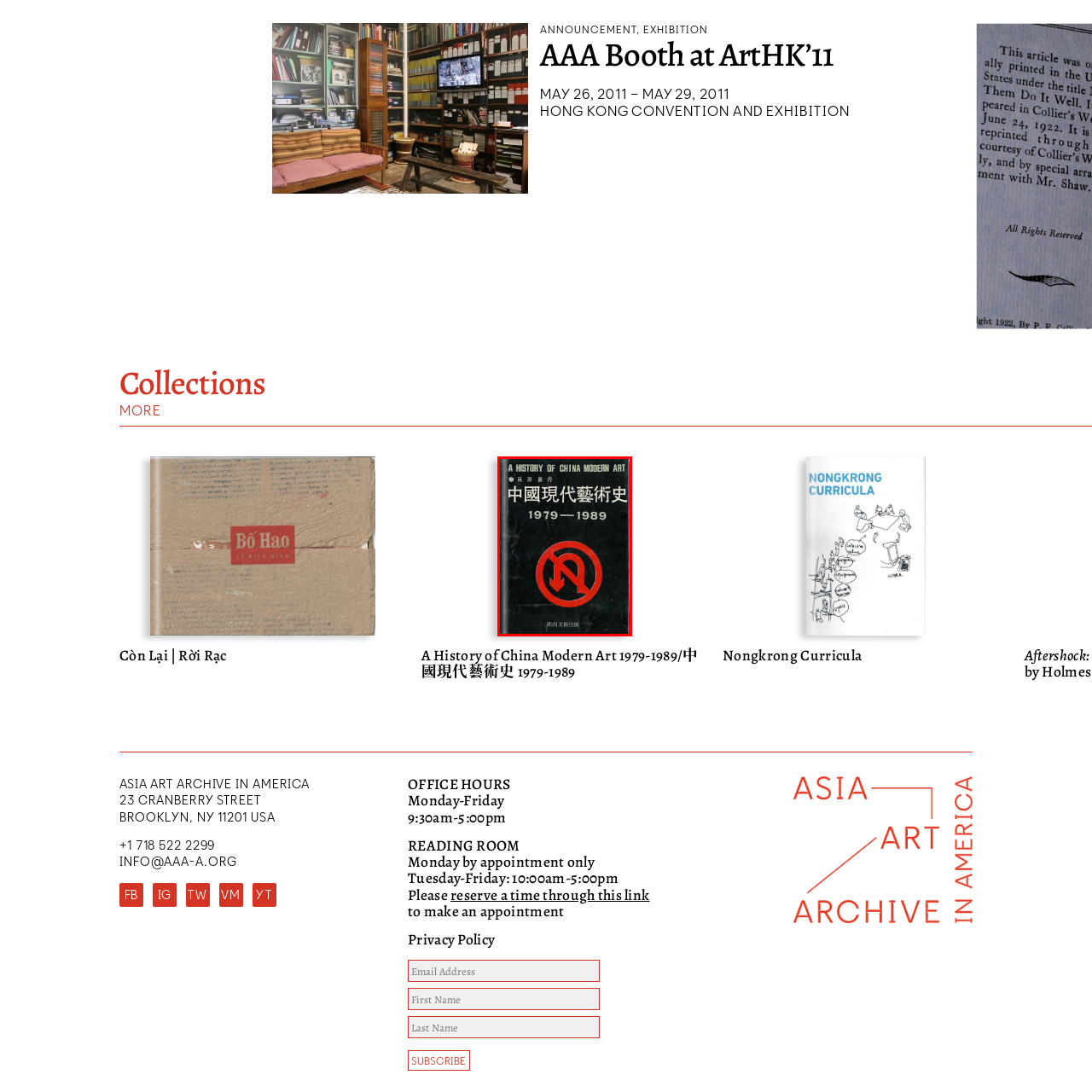What is the dominant color of the book cover?
Review the image highlighted by the red bounding box and respond with a brief answer in one word or phrase.

Black